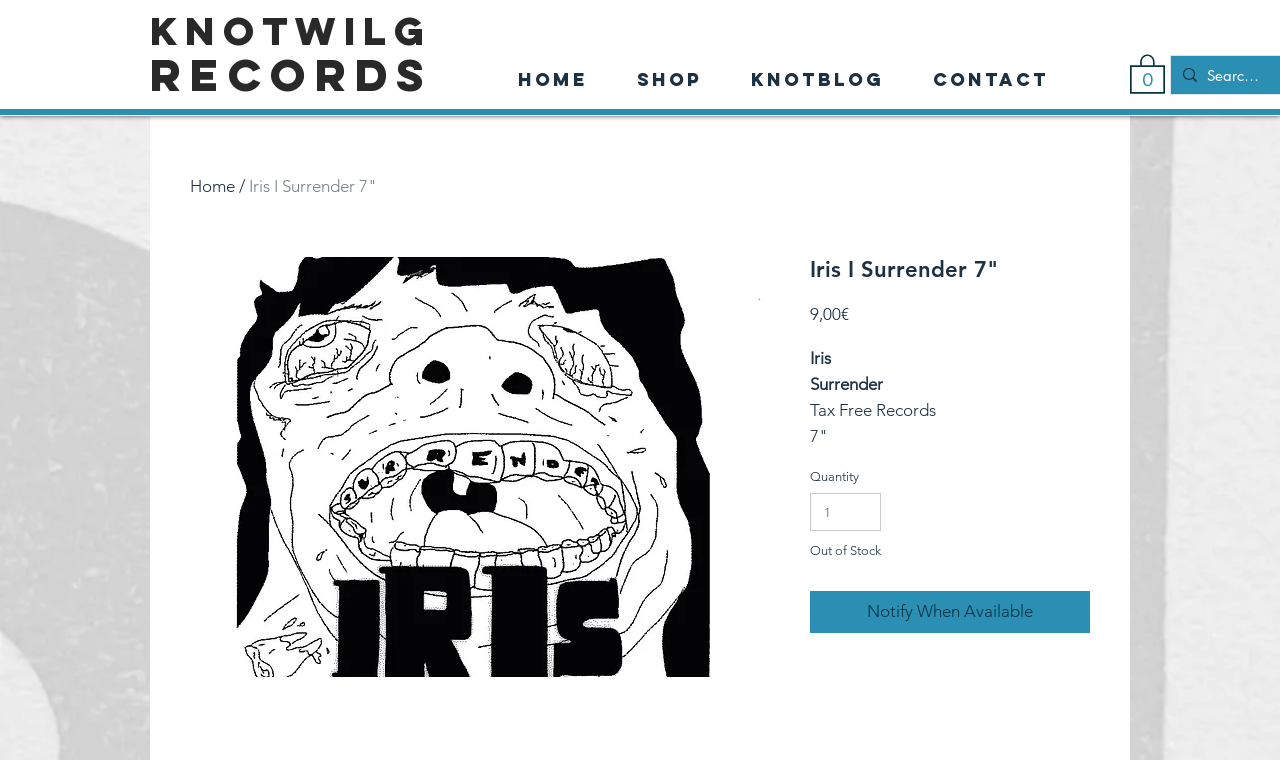What is the name of the artist of the 'Iris I Surrender 7' record?
Refer to the image and answer the question using a single word or phrase.

Iris